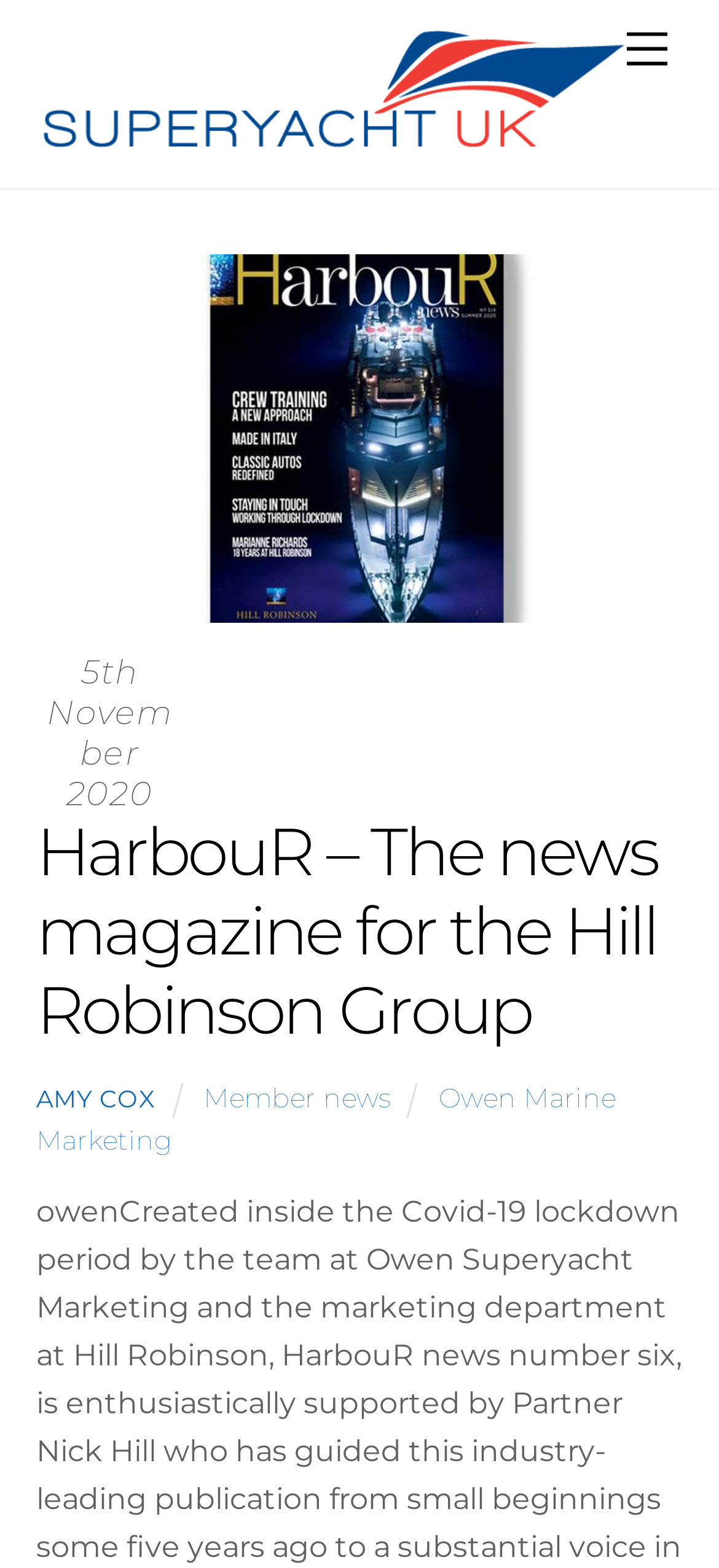Determine the bounding box coordinates for the UI element described. Format the coordinates as (top-left x, top-left y, bottom-right x, bottom-right y) and ensure all values are between 0 and 1. Element description: Menu

[0.847, 0.009, 0.95, 0.055]